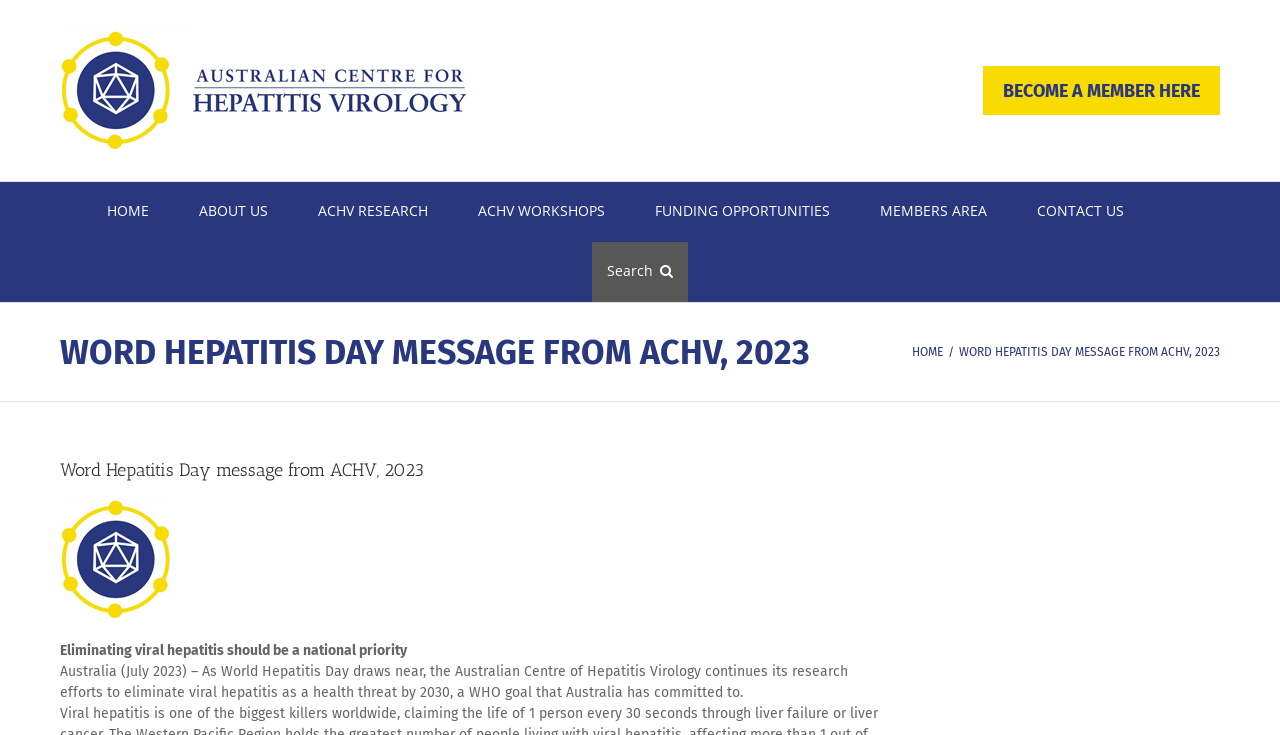Find the bounding box coordinates for the area that must be clicked to perform this action: "Click the Australian Centre for Hepatitis Virology Logo".

[0.047, 0.041, 0.366, 0.205]